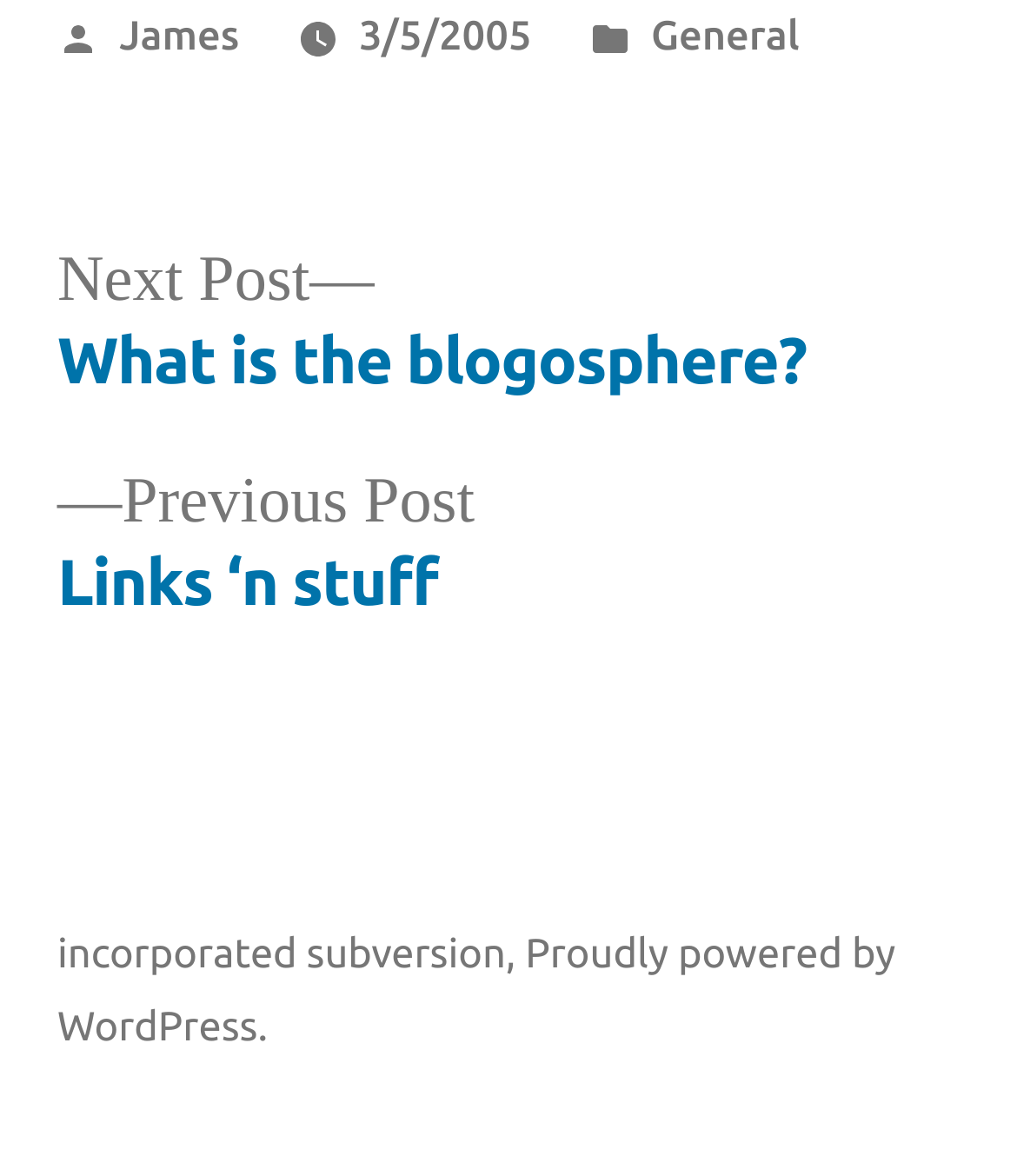Provide a thorough and detailed response to the question by examining the image: 
What category is the article posted in?

The article is posted in the 'General' category, as indicated by the 'Posted in' text followed by the link 'General'.